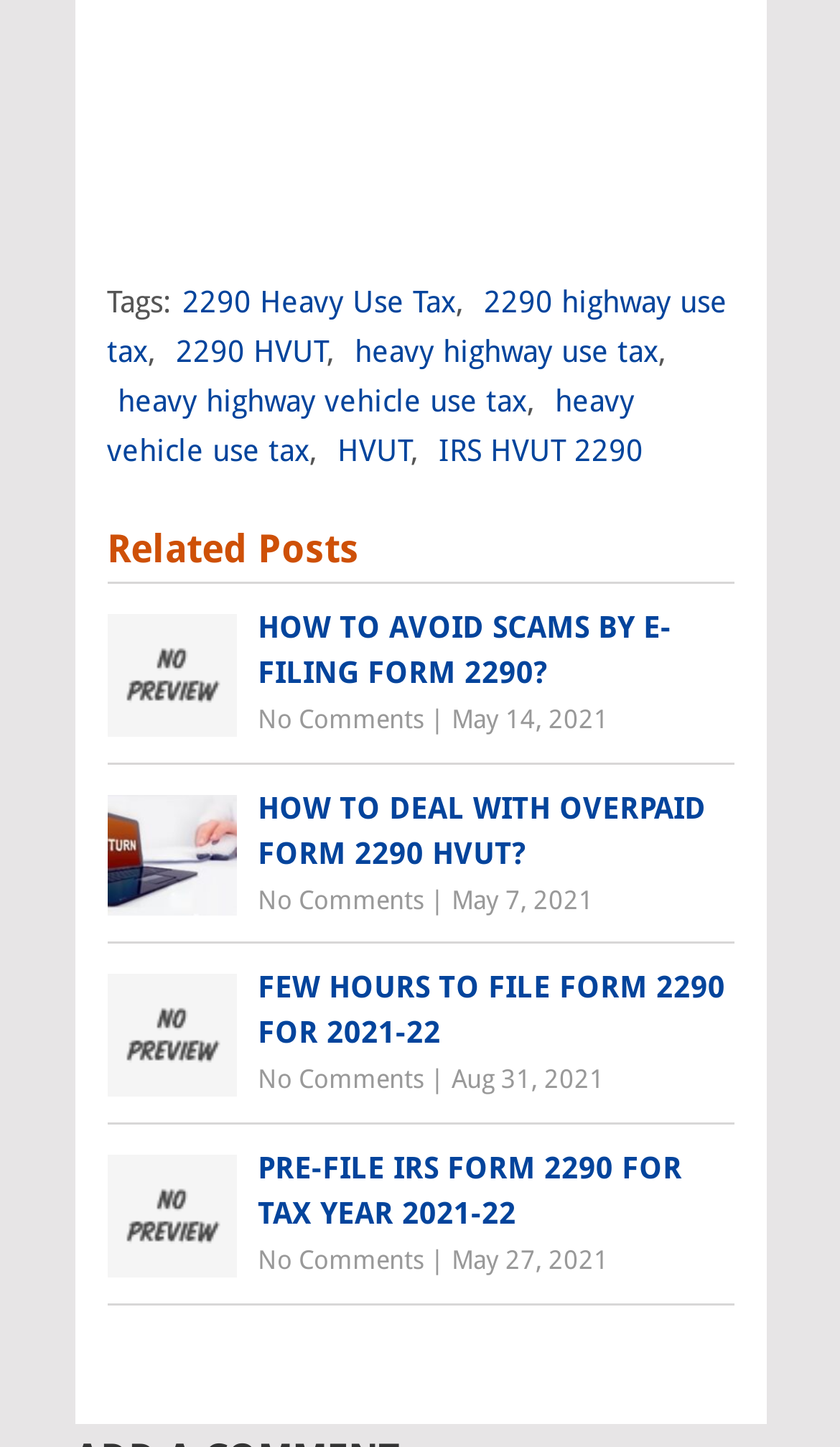Could you indicate the bounding box coordinates of the region to click in order to complete this instruction: "Click on the link 'Pre-file IRS Form 2290 for Tax Year 2021-22'".

[0.127, 0.792, 0.873, 0.854]